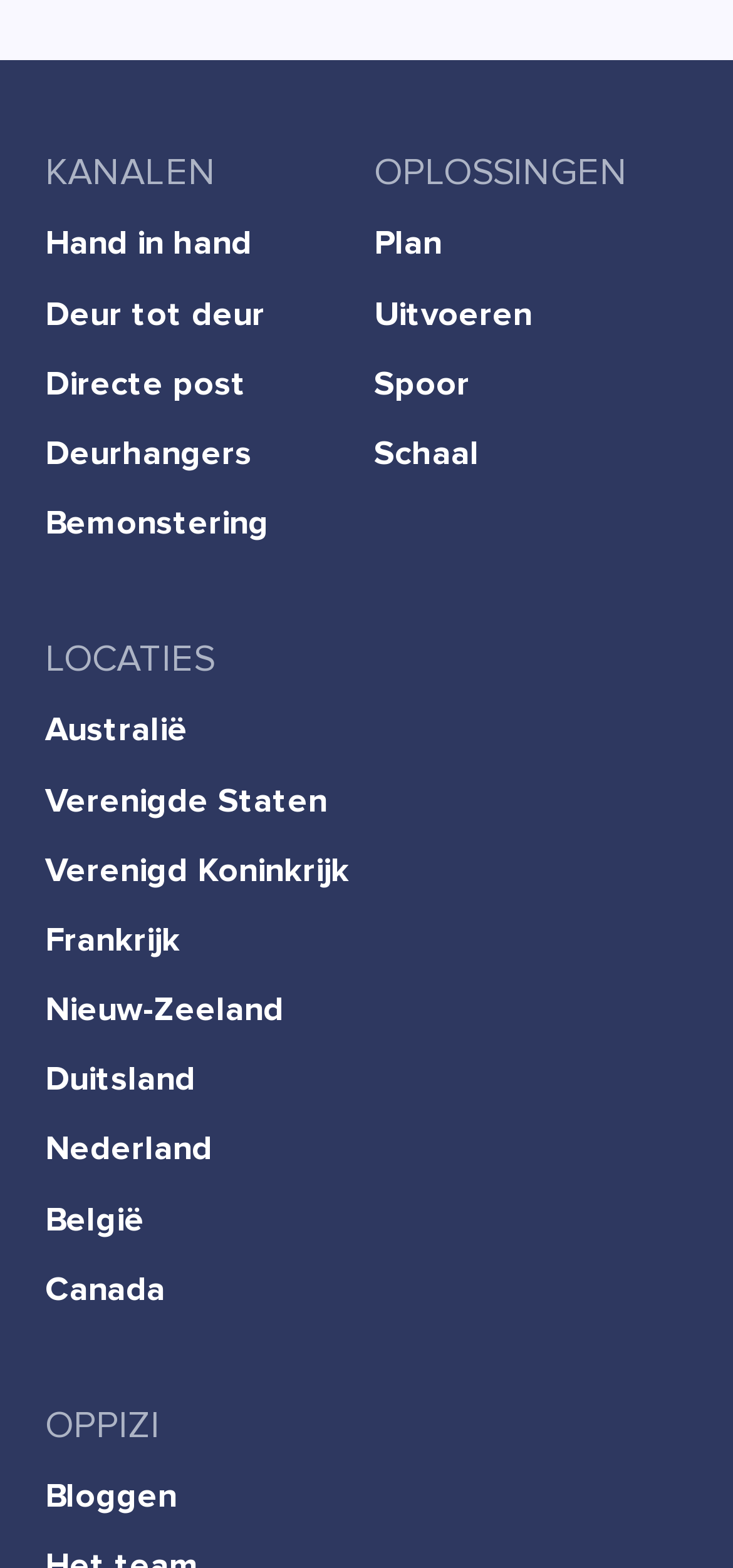Identify the bounding box coordinates of the specific part of the webpage to click to complete this instruction: "Read Bloggen".

[0.062, 0.939, 0.938, 0.97]